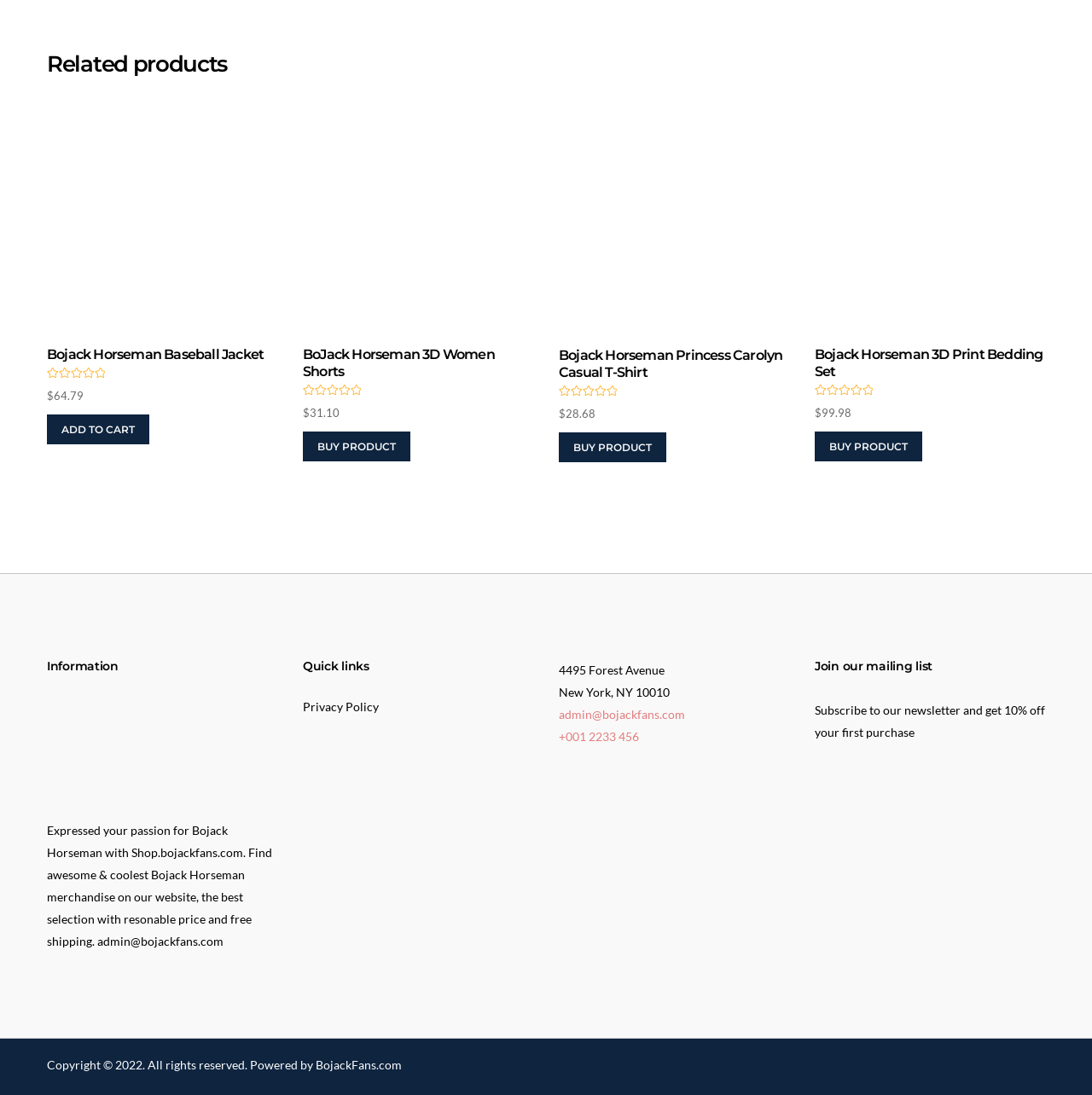Can you pinpoint the bounding box coordinates for the clickable element required for this instruction: "Click on 'Privacy Policy'"? The coordinates should be four float numbers between 0 and 1, i.e., [left, top, right, bottom].

[0.277, 0.639, 0.488, 0.652]